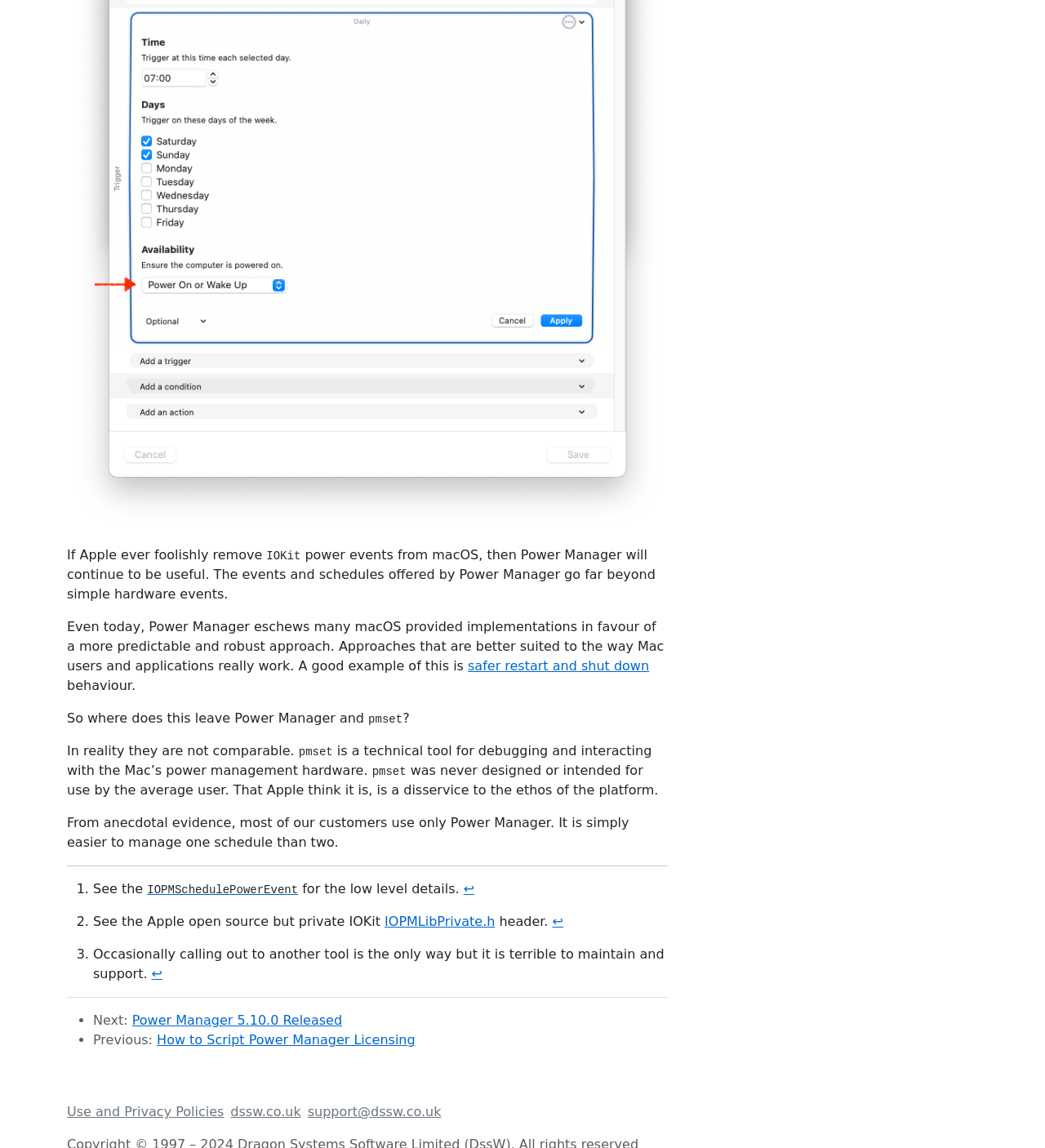Highlight the bounding box coordinates of the element that should be clicked to carry out the following instruction: "Check 'Use and Privacy Policies'". The coordinates must be given as four float numbers ranging from 0 to 1, i.e., [left, top, right, bottom].

[0.064, 0.962, 0.214, 0.975]